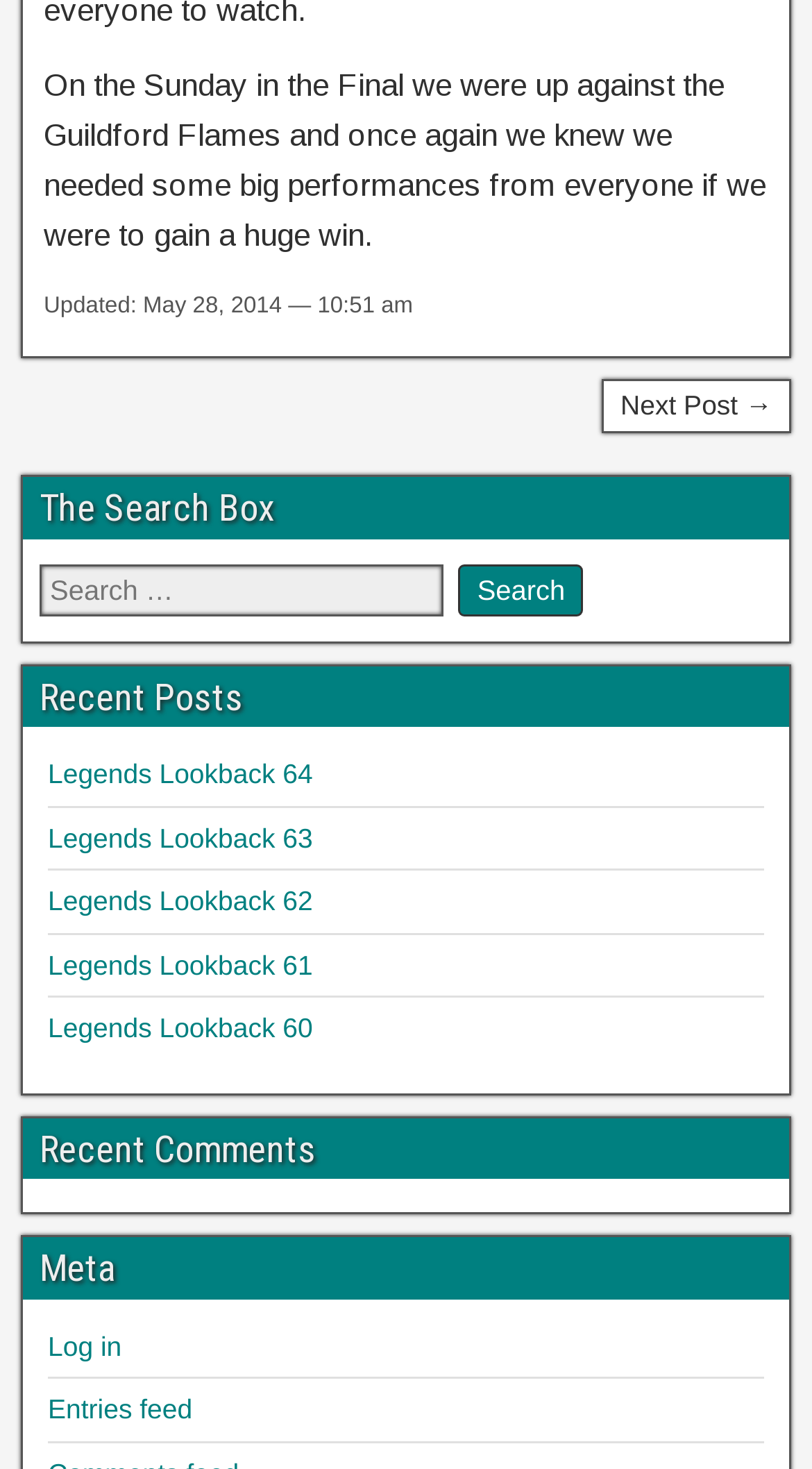Please specify the bounding box coordinates of the clickable region necessary for completing the following instruction: "Expand the 'Menu'". The coordinates must consist of four float numbers between 0 and 1, i.e., [left, top, right, bottom].

None